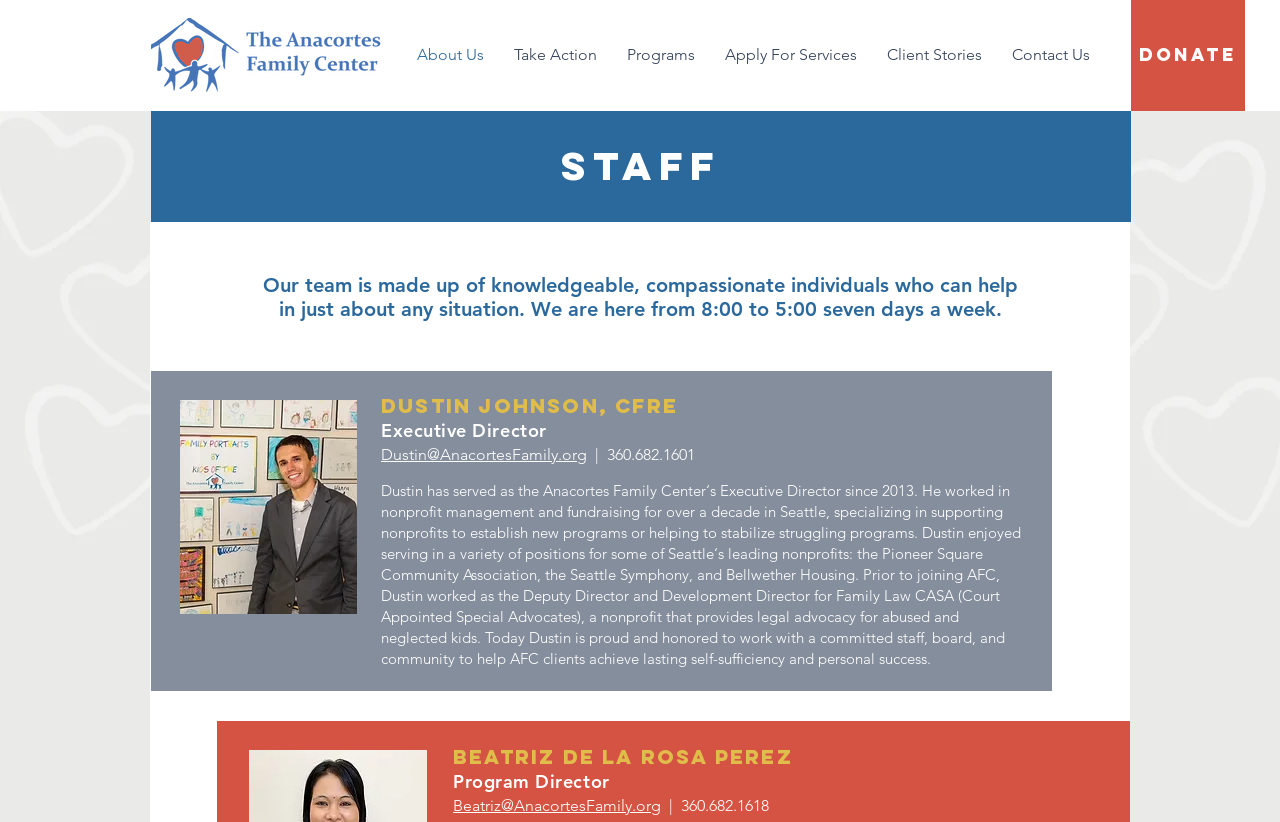Write an exhaustive caption that covers the webpage's main aspects.

The webpage is about the staff of Anacortes Family Center (AFC). At the top left corner, there is a logo of AFC, which is an image of a house. Next to the logo, there is a navigation menu with links to different sections of the website, including "About Us", "Take Action", "Programs", "Apply For Services", "Client Stories", and "Contact Us". 

On the top right corner, there is a prominent "DONATE" button. Below the navigation menu, there is a heading that reads "Staff". 

The main content of the webpage is divided into two sections, each featuring a staff member. The first section is about Dustin Johnson, the Executive Director of AFC. There is a photo of Dustin on the left side, and on the right side, there is a heading with his name and title, followed by a brief description of his role and a paragraph about his background and experience. There are also links to his email address and phone number.

The second section is about Beatriz De La Rosa Perez, the Program Director of AFC. Similar to the first section, there is a photo of Beatriz on the left side, and on the right side, there is a heading with her name and title, followed by a brief description of her role and links to her email address and phone number.